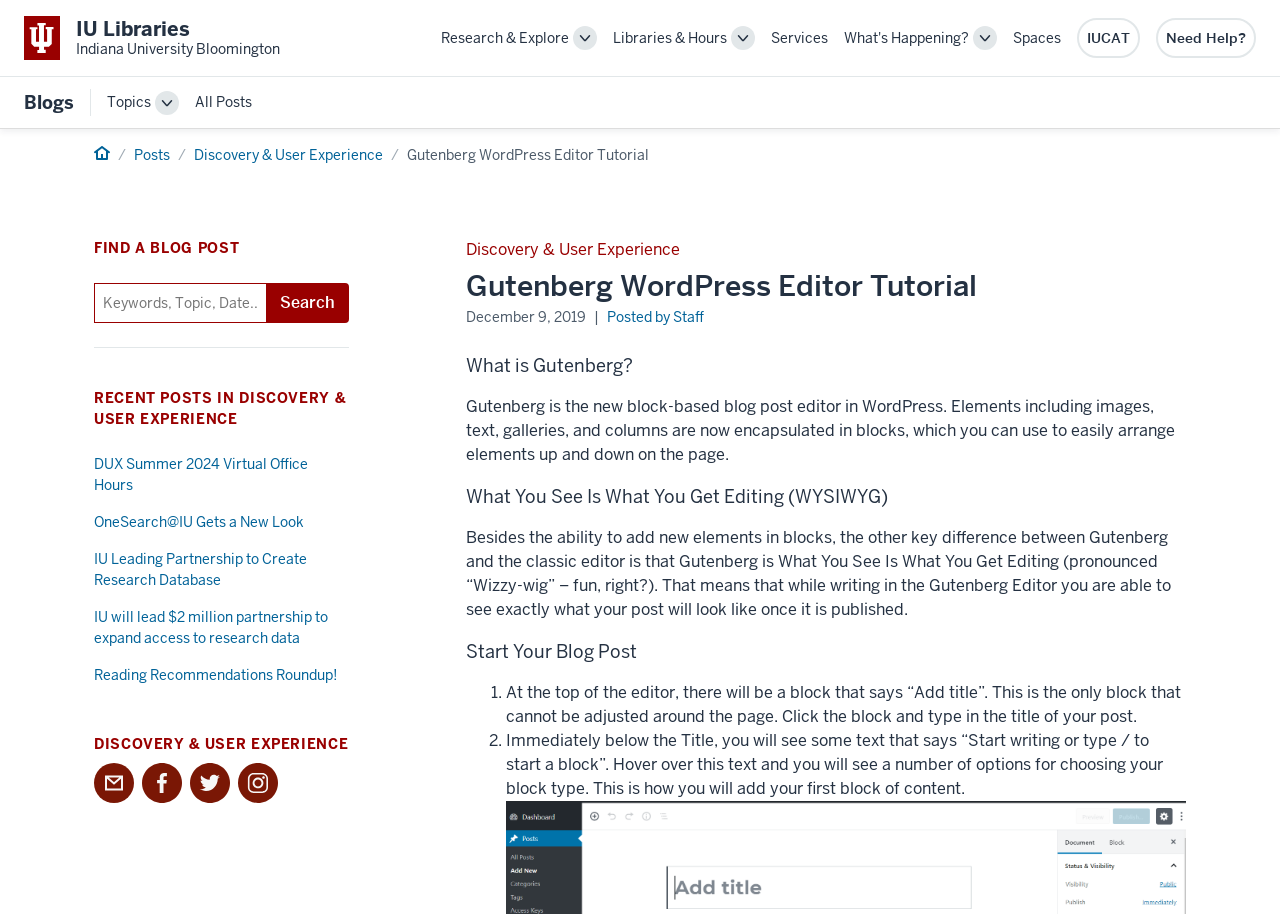What does WYSIWYG stand for?
Please provide a full and detailed response to the question.

The webpage explains that 'WYSIWYG' stands for 'What You See Is What You Get Editing', which is a key feature of the Gutenberg editor in WordPress.